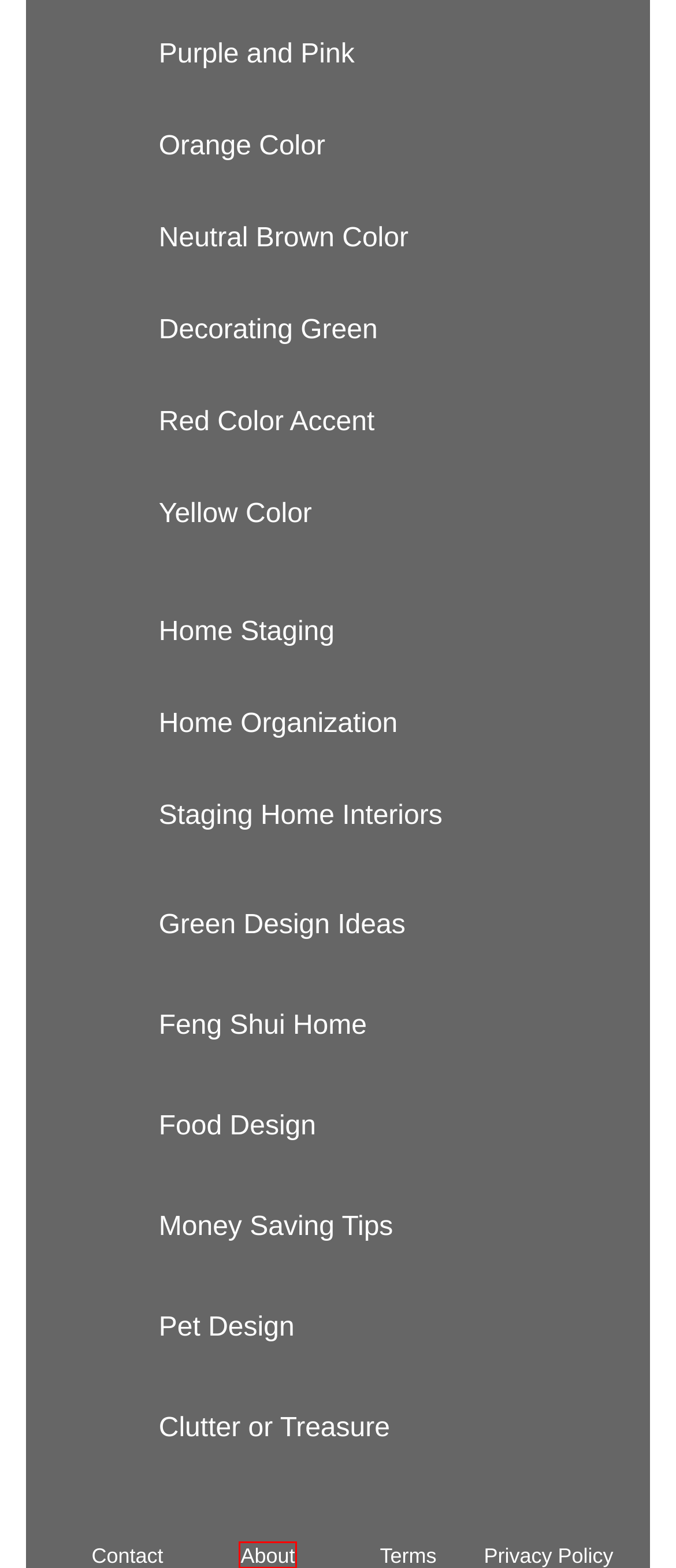With the provided webpage screenshot containing a red bounding box around a UI element, determine which description best matches the new webpage that appears after clicking the selected element. The choices are:
A. Neutral and Brown
B. Home Organization
C. Money Saving Tips
D. About Lushome
E. Clutter or Treasure
F. Home Staging
G. Decorating Green
H. Terms and Conditions

D